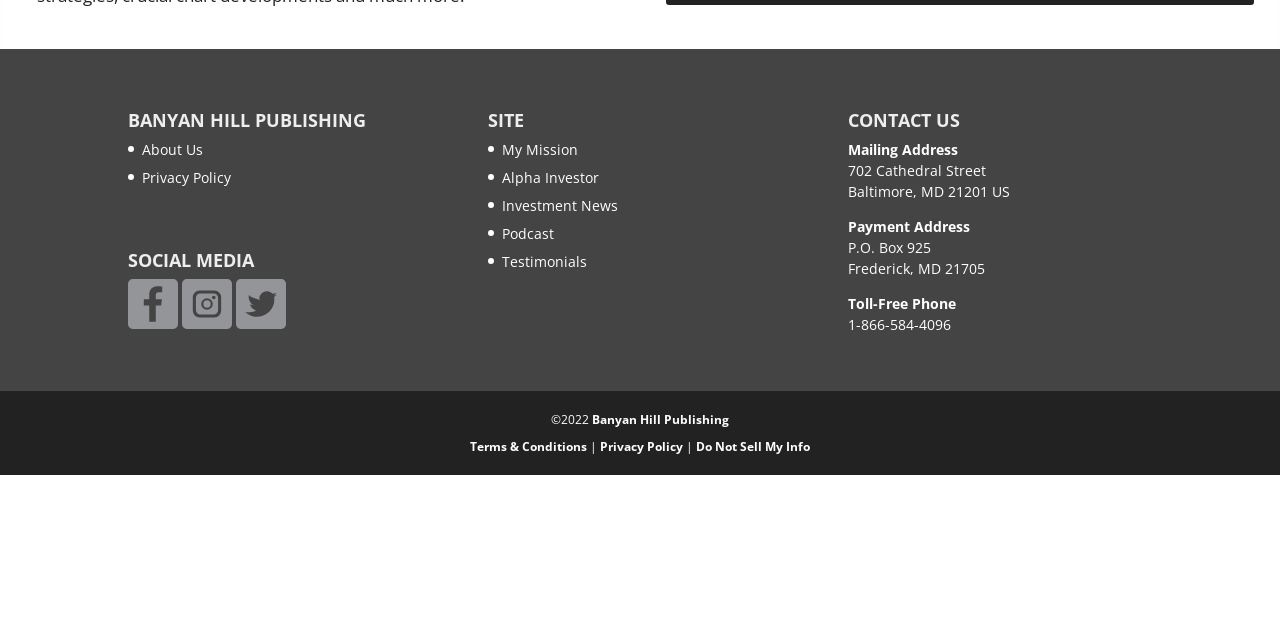Extract the bounding box coordinates of the UI element described by: "Alpha Investor". The coordinates should include four float numbers ranging from 0 to 1, e.g., [left, top, right, bottom].

[0.392, 0.262, 0.468, 0.292]